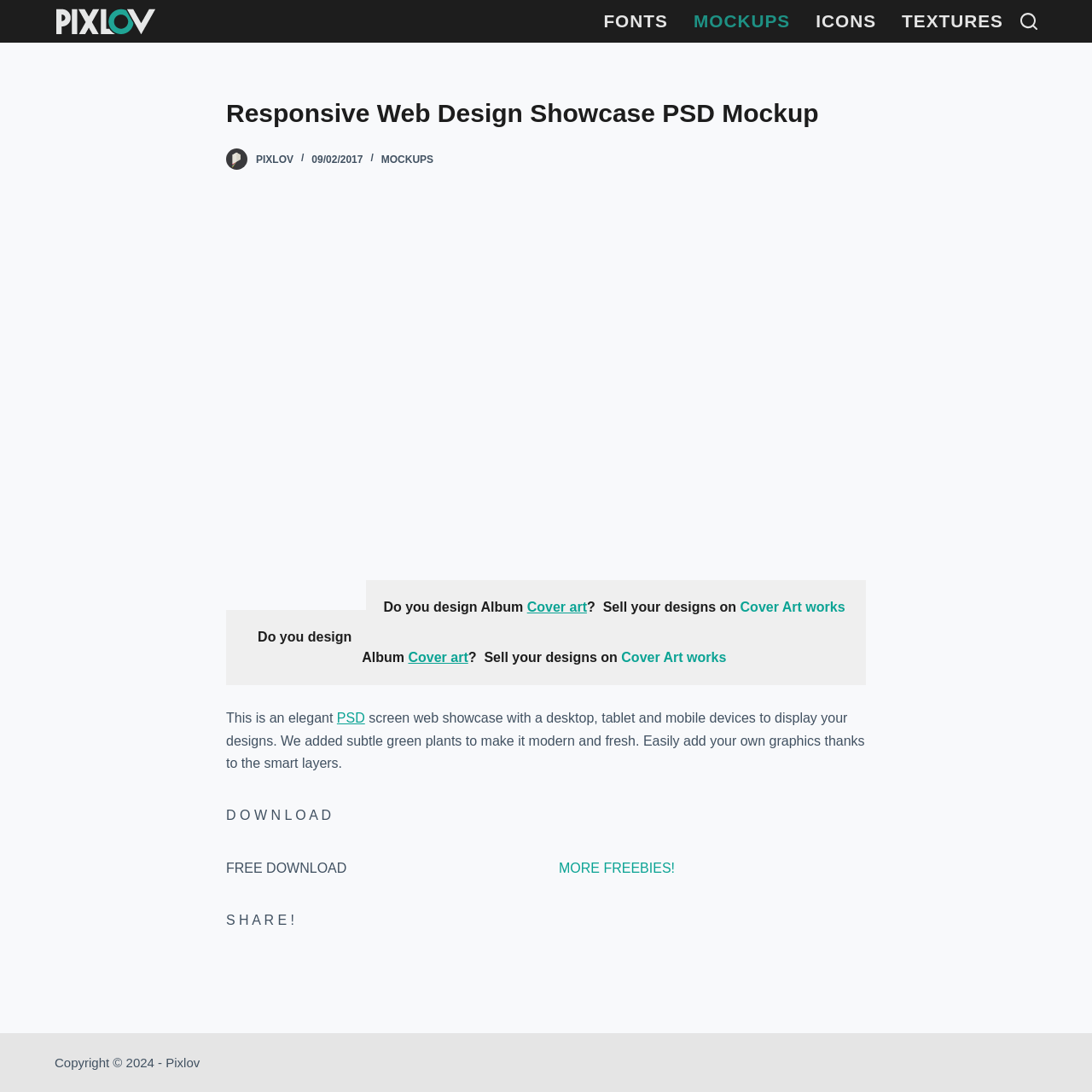What is the title or heading displayed on the webpage?

Responsive Web Design Showcase PSD Mockup